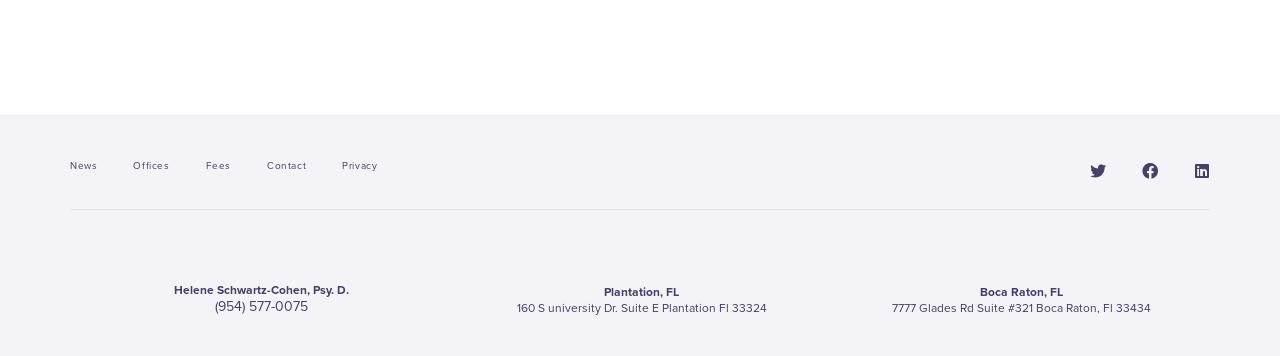What is the address of the Plantation office?
Refer to the screenshot and respond with a concise word or phrase.

160 S university Dr. Suite E Plantation Fl 33324